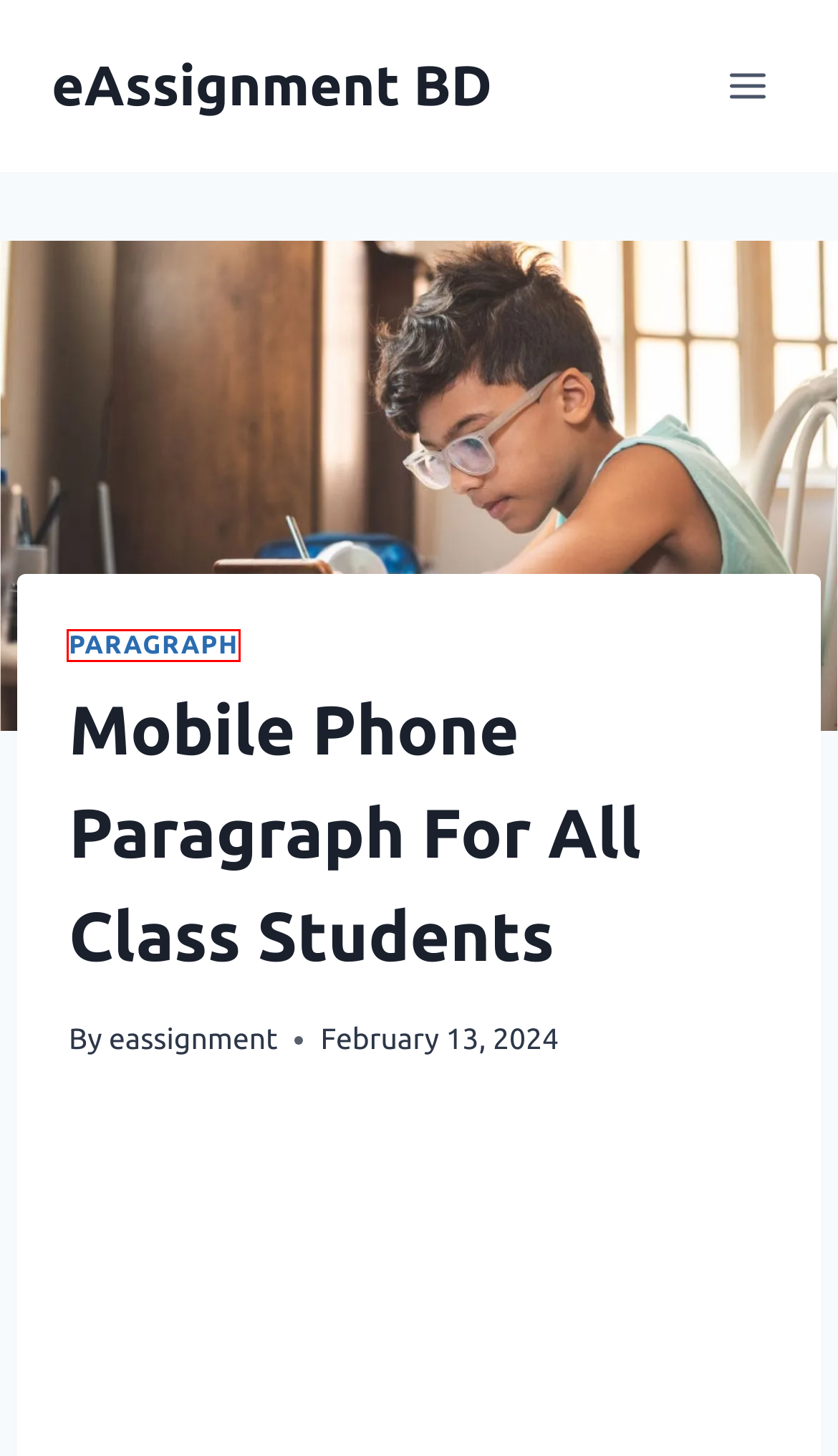View the screenshot of the webpage containing a red bounding box around a UI element. Select the most fitting webpage description for the new page shown after the element in the red bounding box is clicked. Here are the candidates:
A. SSC Result 2024 Sylhet Board with Marksheet
B. Paragraph Archives - eAssignment BD
C. First Day at School Paragraph - eAssignment BD
D. Traffic Jam Paragraph 2024 for Class PSC/JSC/SSC/HSC
E. eAssignment BD - All Class Assignments, Syllabus & Suggestion
F. International Mother Language Day Paragraph for All Class - eAssignment BD
G. Deforestation Paragraph For Class 6,7,8,9, 12 (SSC, HSC)
H. paragraph writing Archives - eAssignment BD

B